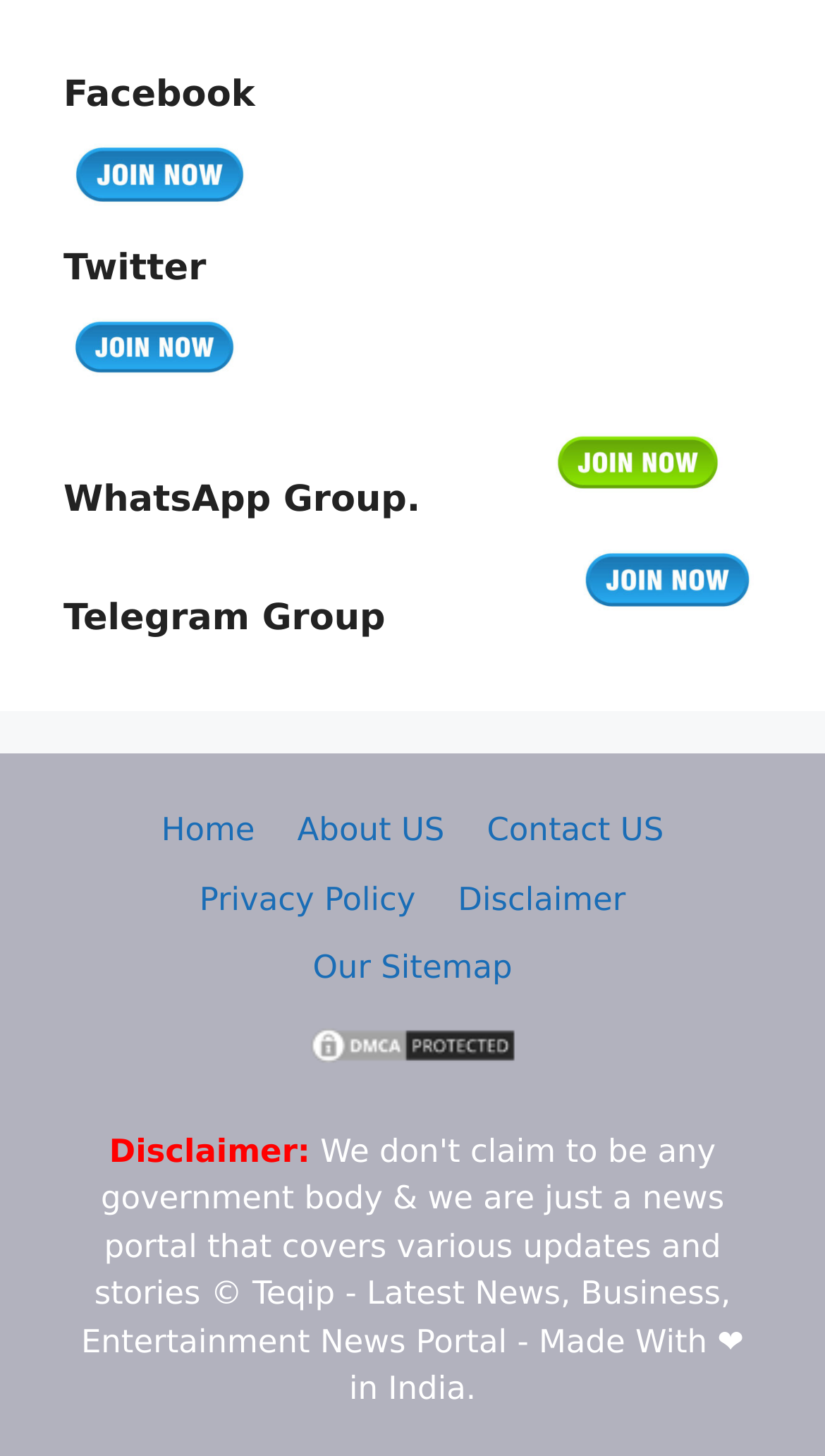Identify the bounding box coordinates necessary to click and complete the given instruction: "Click the login button".

None